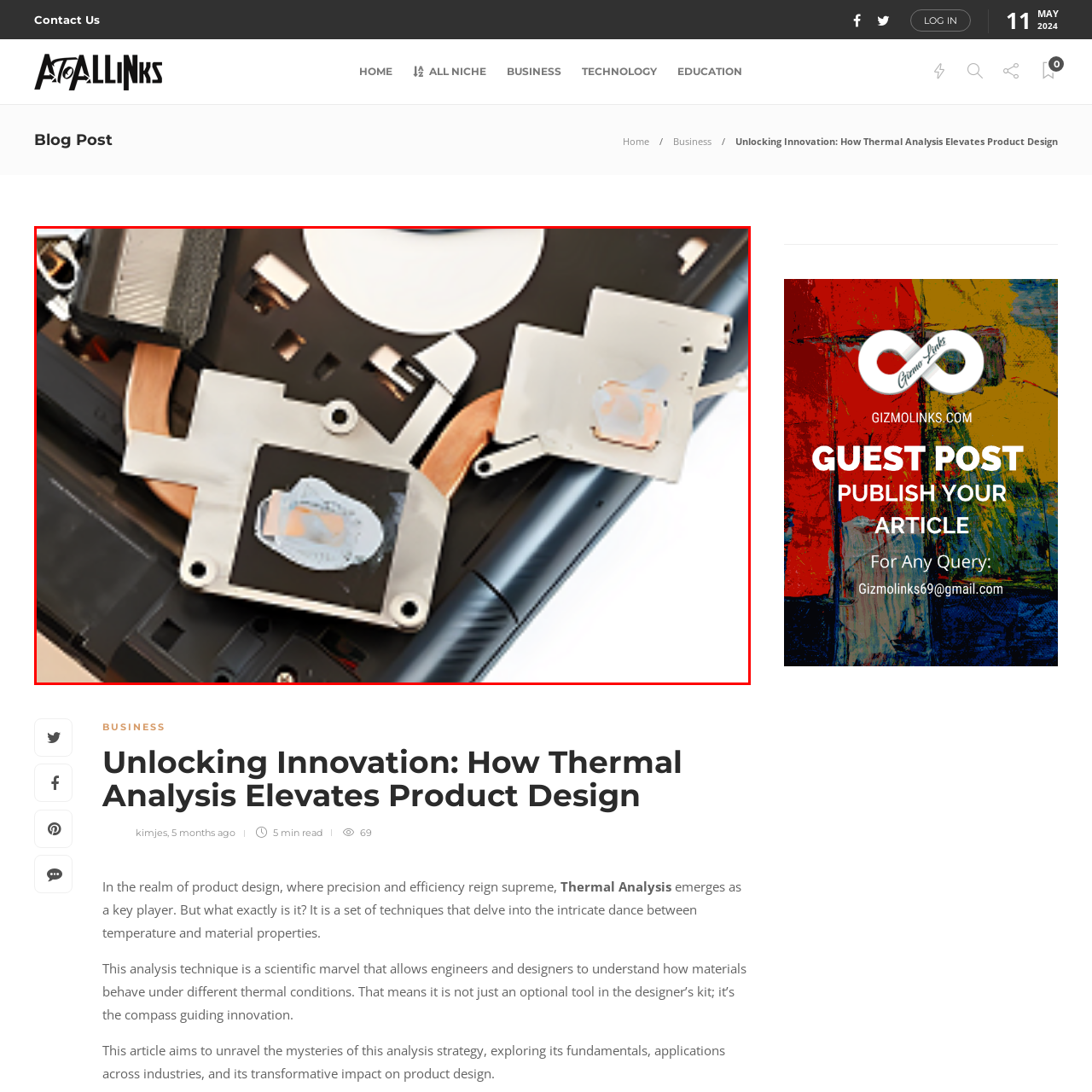Create a detailed narrative describing the image bounded by the red box.

The image showcases the intricate components of a thermal analysis system, crucial for understanding temperature dynamics within product design. It features metallic heat sinks, strategically placed copper conduits, and thermal interface materials, all interconnected to effectively manage heat dissipation in a complex assembly. This detailed view highlights the importance of thermal management in enhancing performance and reliability in modern devices, showcasing how engineering solutions contribute to innovative designs.